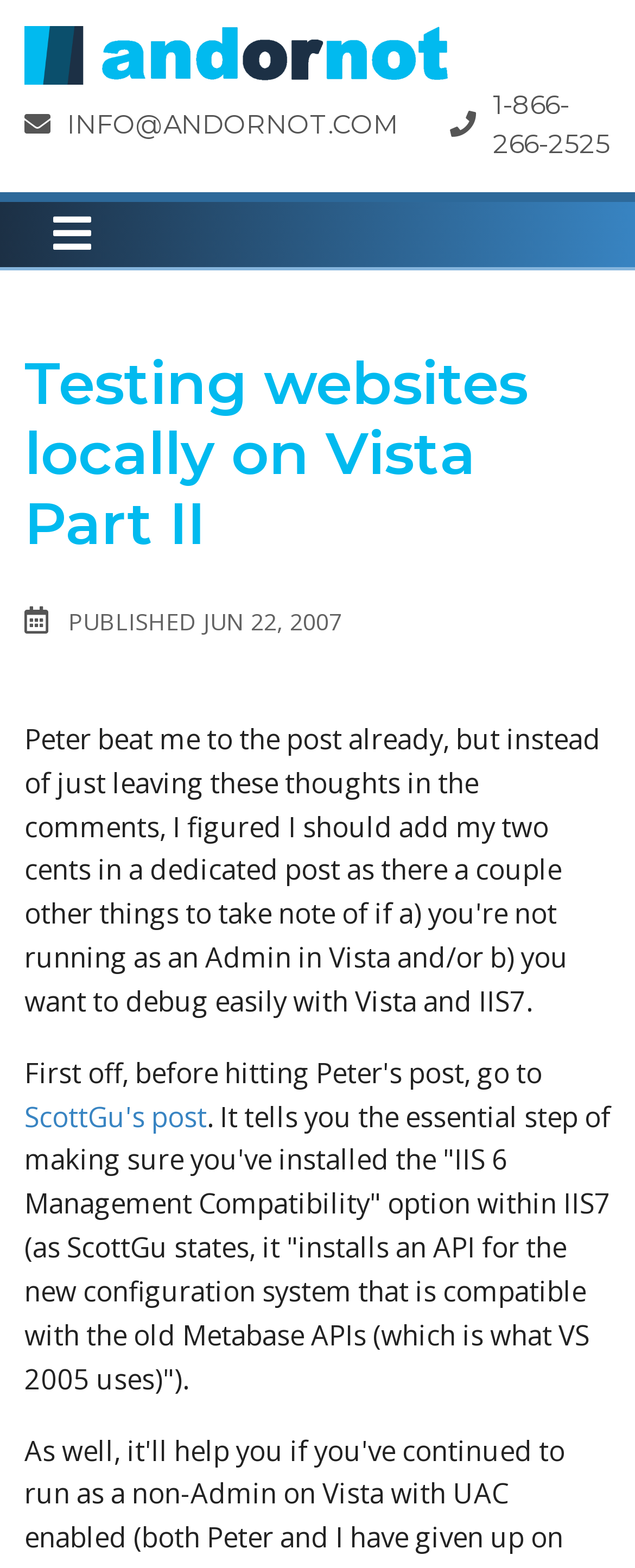Provide the bounding box for the UI element matching this description: "Contact".

None